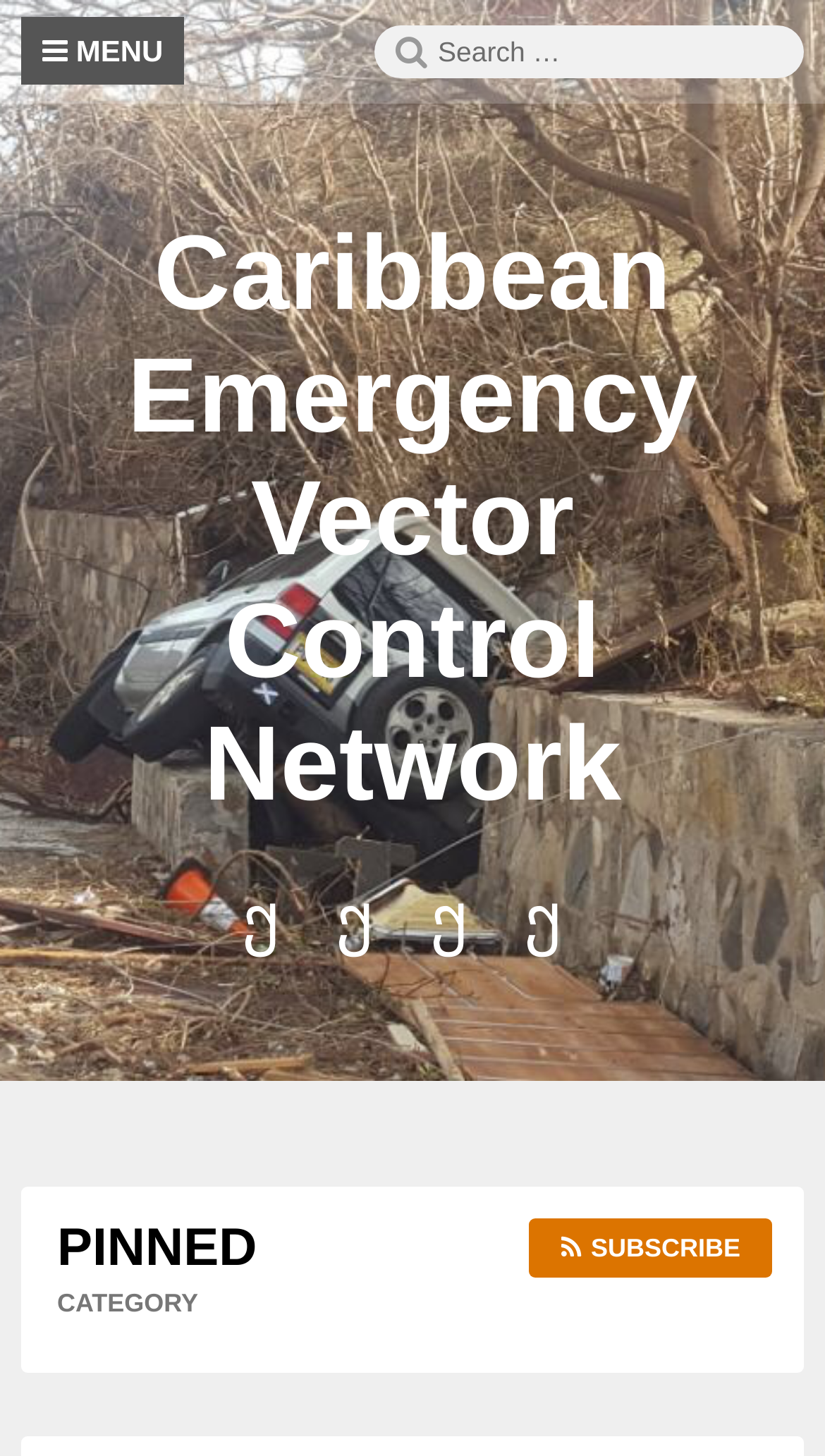Locate the bounding box coordinates of the clickable part needed for the task: "Click the MENU button".

[0.026, 0.012, 0.223, 0.058]